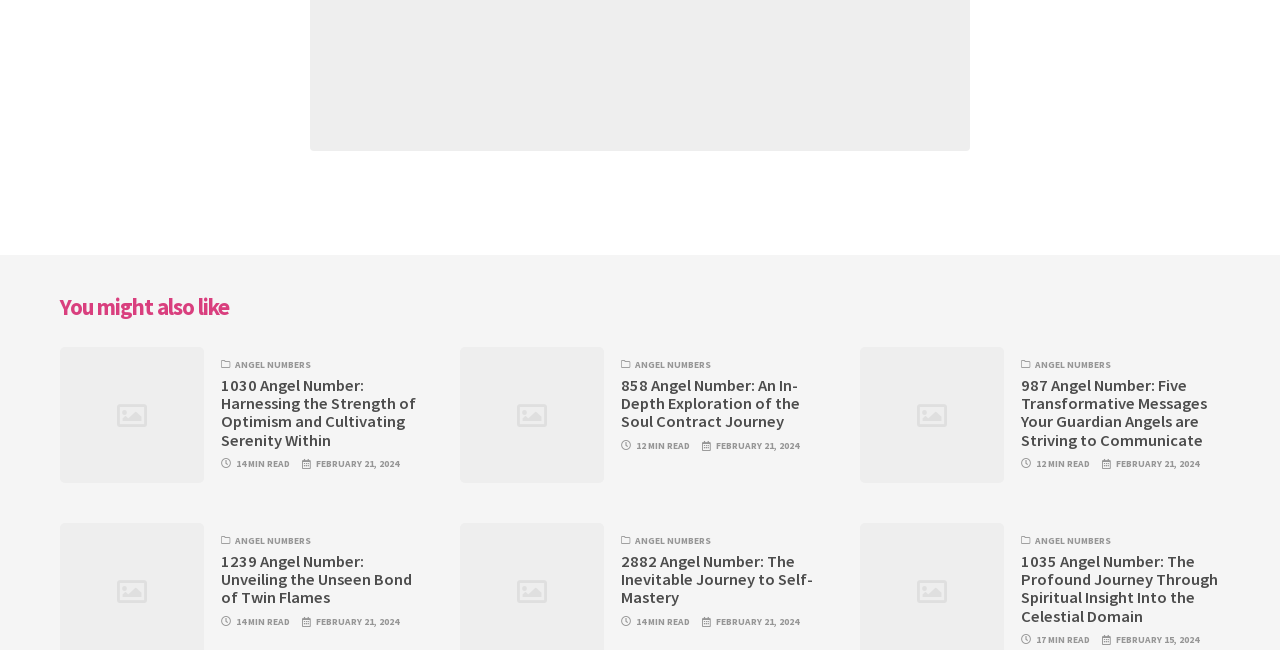Given the webpage screenshot, identify the bounding box of the UI element that matches this description: "Angel Numbers".

[0.496, 0.824, 0.556, 0.842]